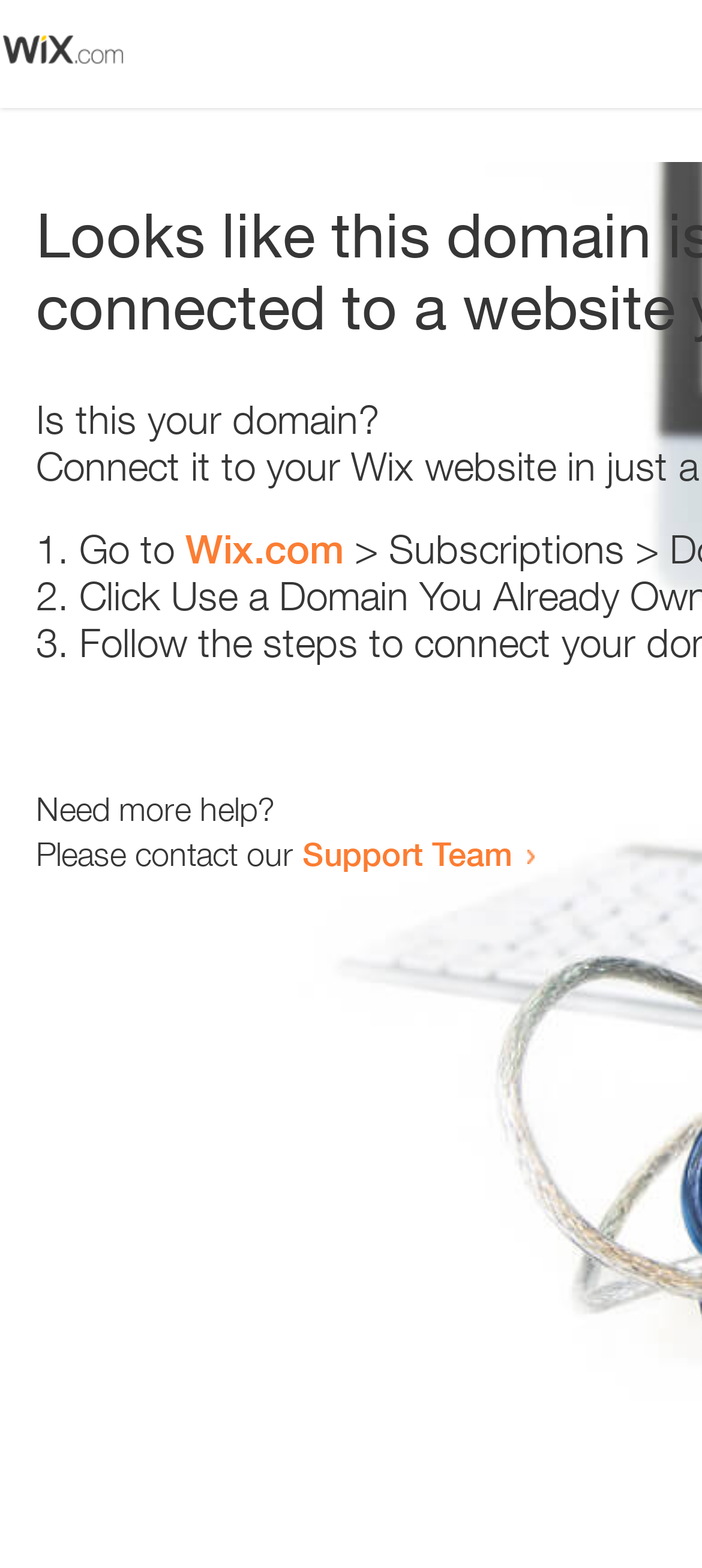Find the bounding box of the UI element described as follows: "Wix.com".

[0.264, 0.335, 0.49, 0.365]